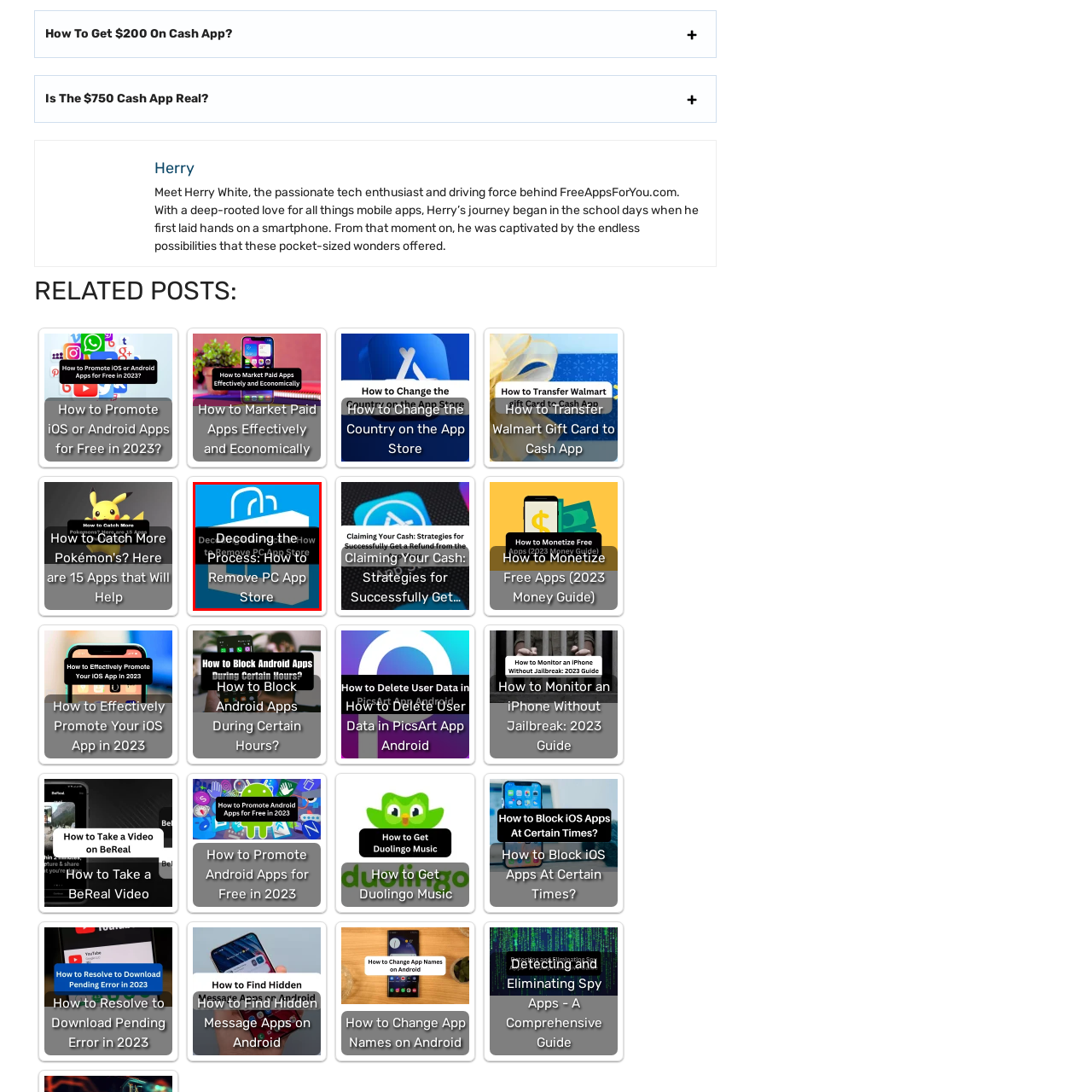Look closely at the image surrounded by the red box, What is overlaid on the background image? Give your answer as a single word or phrase.

The article's title